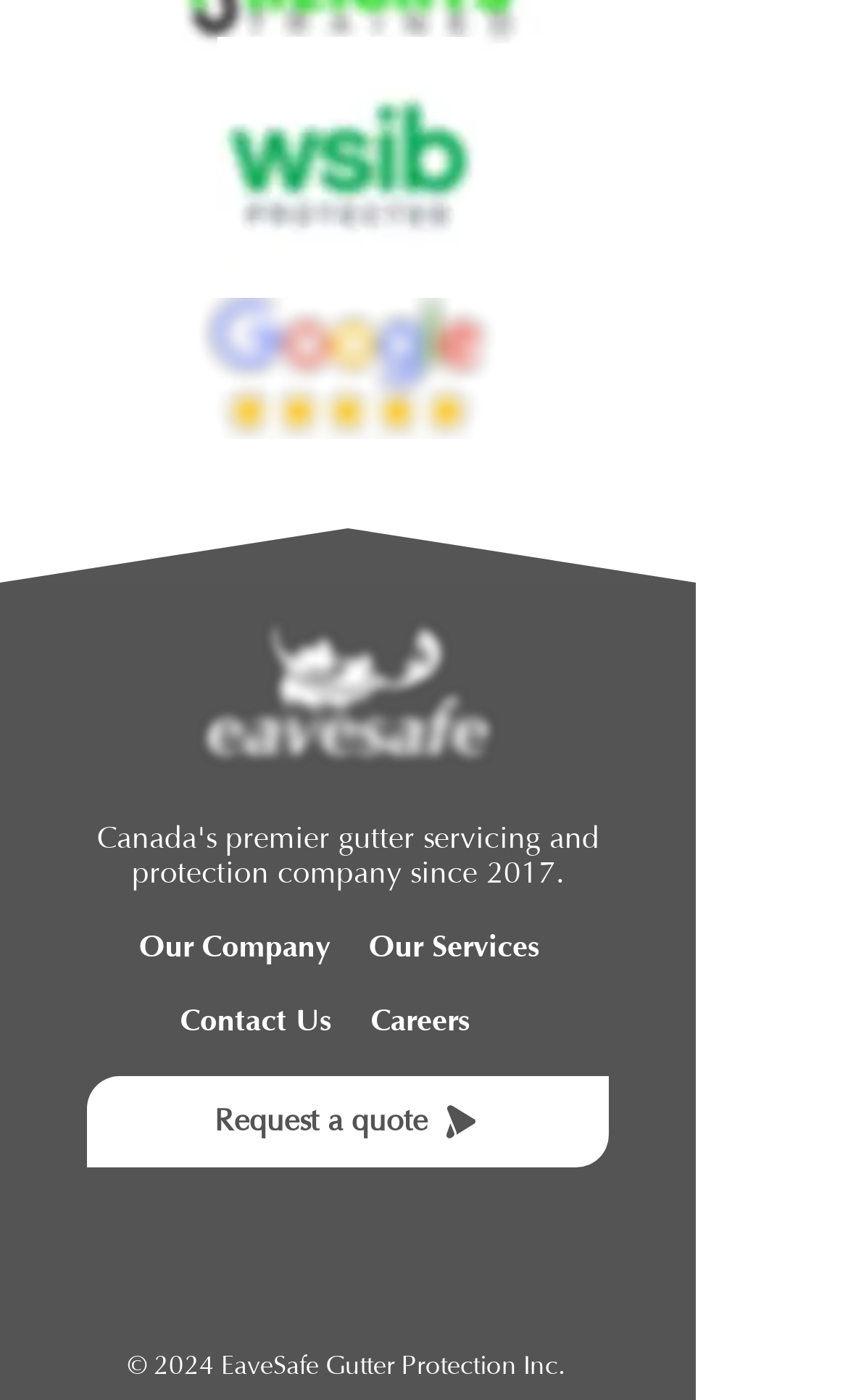Please specify the bounding box coordinates of the clickable section necessary to execute the following command: "View Gutters and Gutter Guards page".

[0.19, 0.427, 0.631, 0.561]